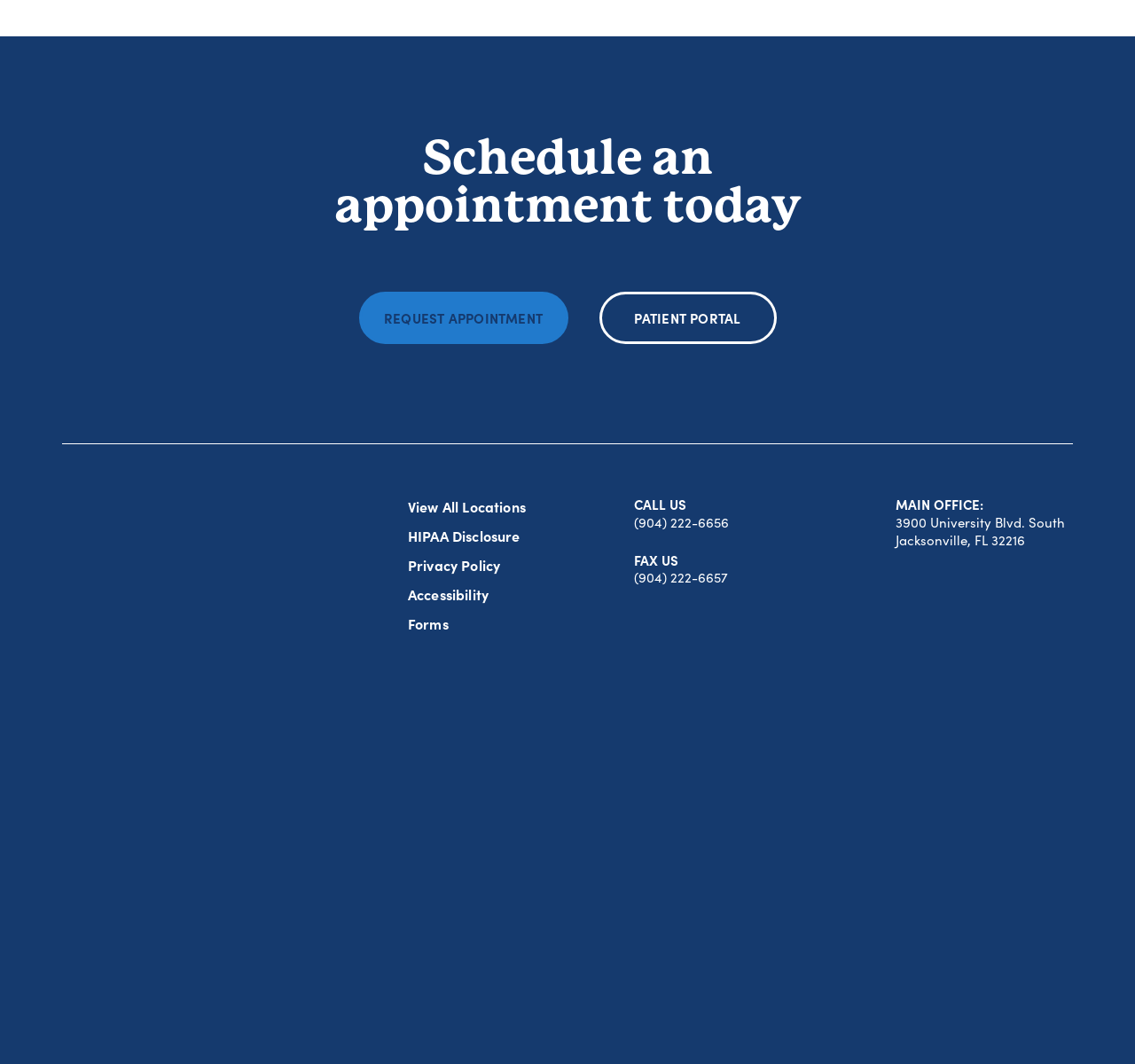Indicate the bounding box coordinates of the element that needs to be clicked to satisfy the following instruction: "Request an appointment". The coordinates should be four float numbers between 0 and 1, i.e., [left, top, right, bottom].

[0.316, 0.274, 0.5, 0.323]